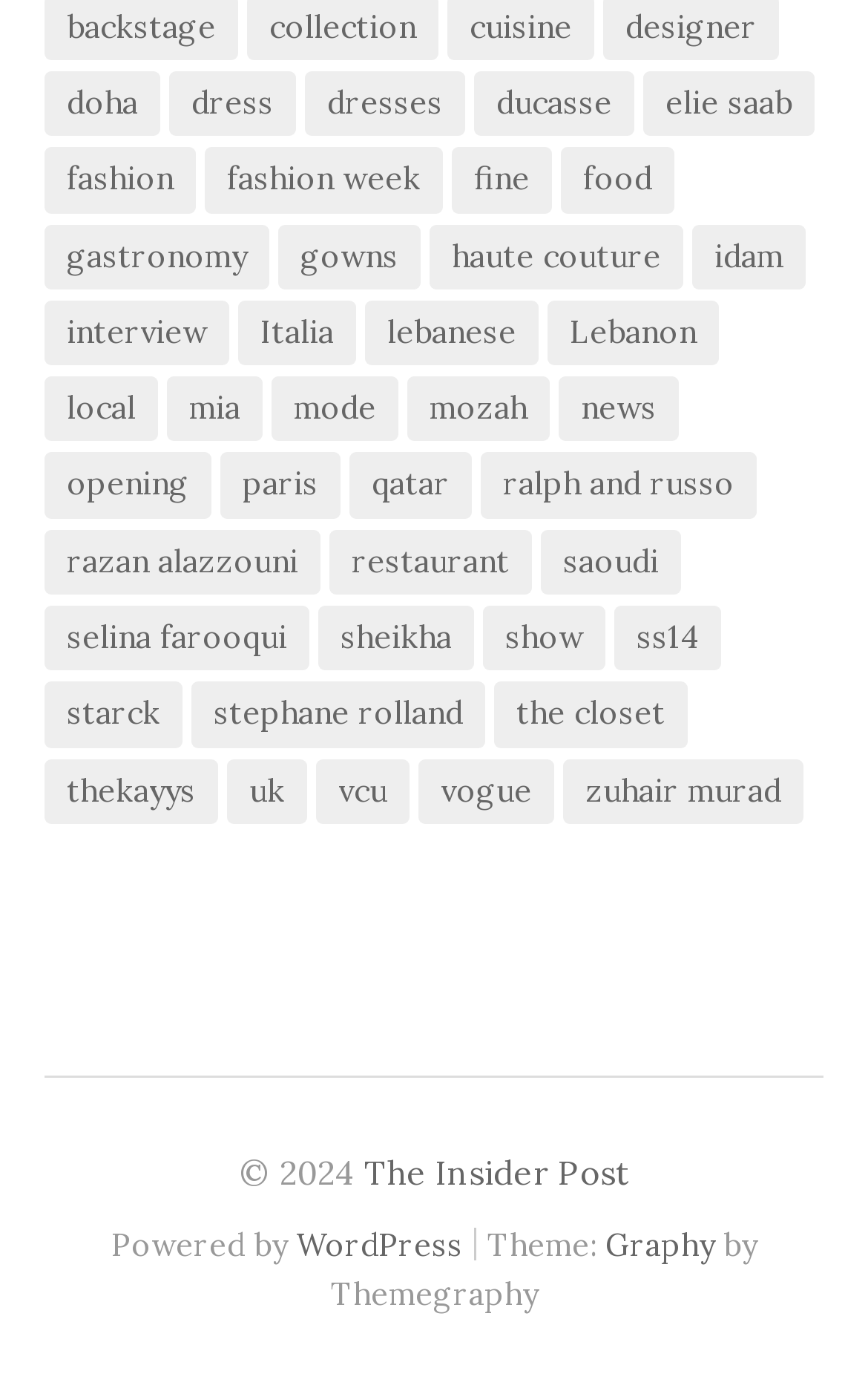Pinpoint the bounding box coordinates of the element you need to click to execute the following instruction: "Read the 'interview' article". The bounding box should be represented by four float numbers between 0 and 1, in the format [left, top, right, bottom].

[0.051, 0.215, 0.264, 0.262]